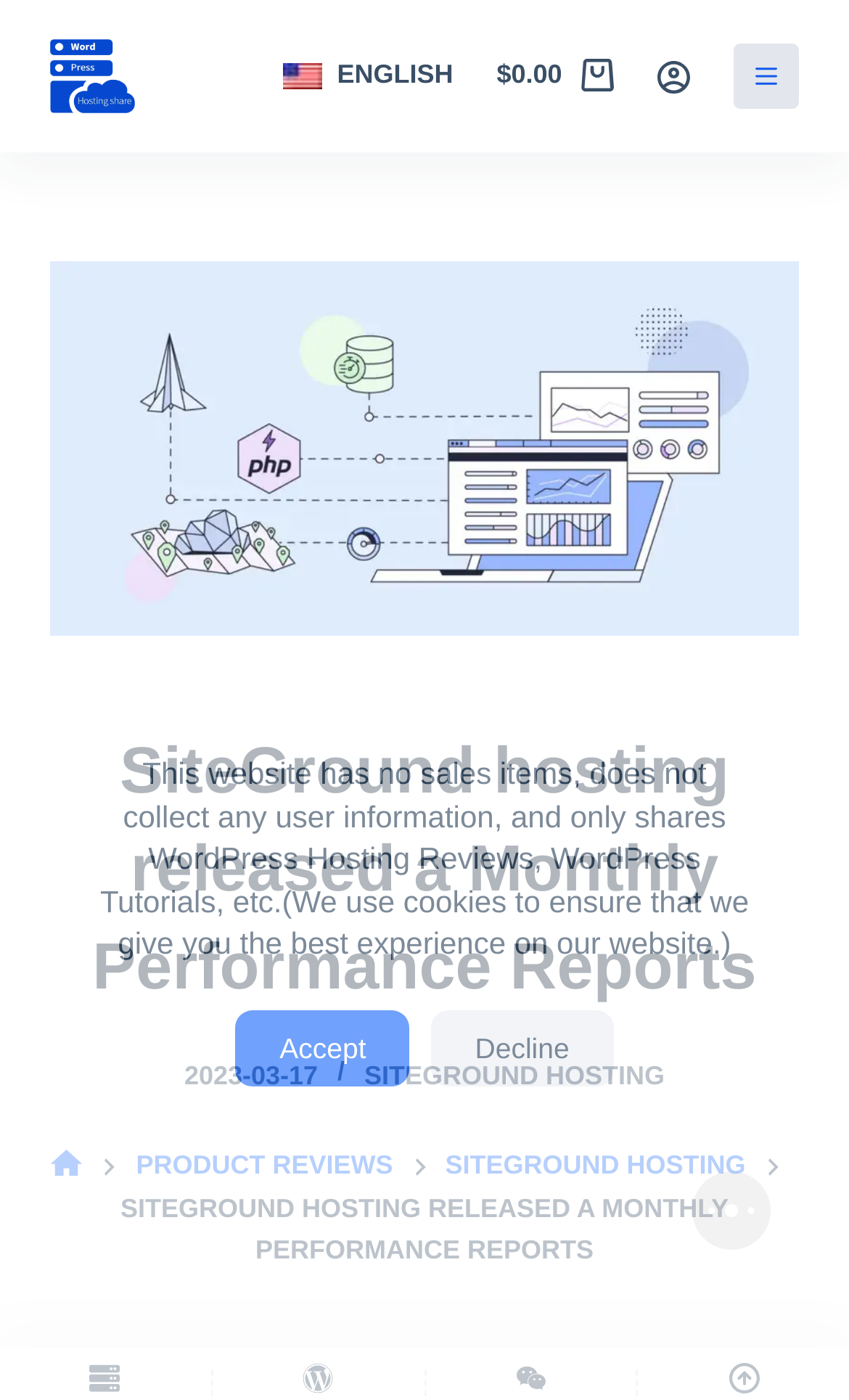Provide a brief response in the form of a single word or phrase:
How many images are there at the bottom of the page?

4